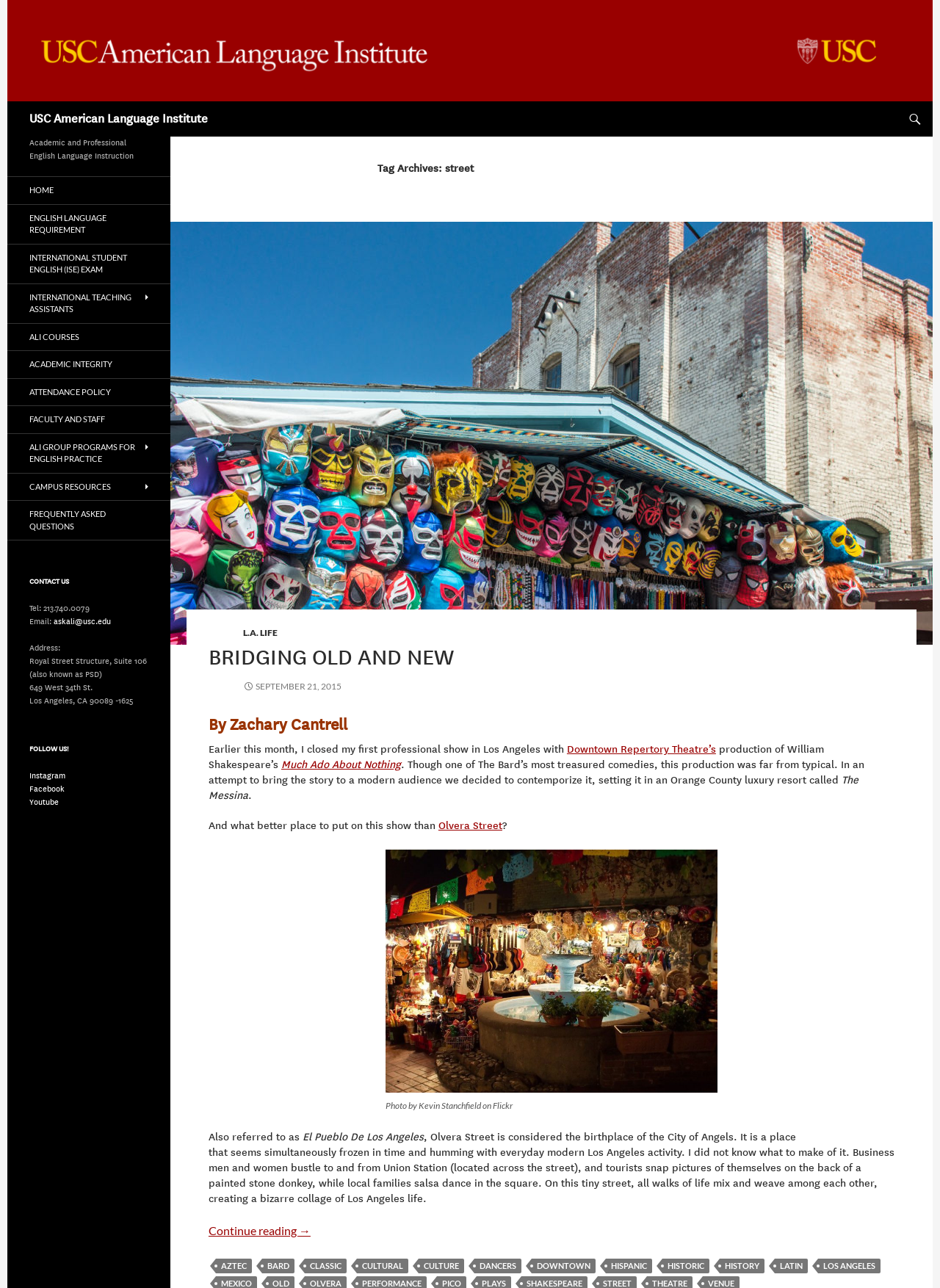Find the bounding box coordinates of the element I should click to carry out the following instruction: "Click on the 'USC American Language Institute' link".

[0.031, 0.079, 0.221, 0.106]